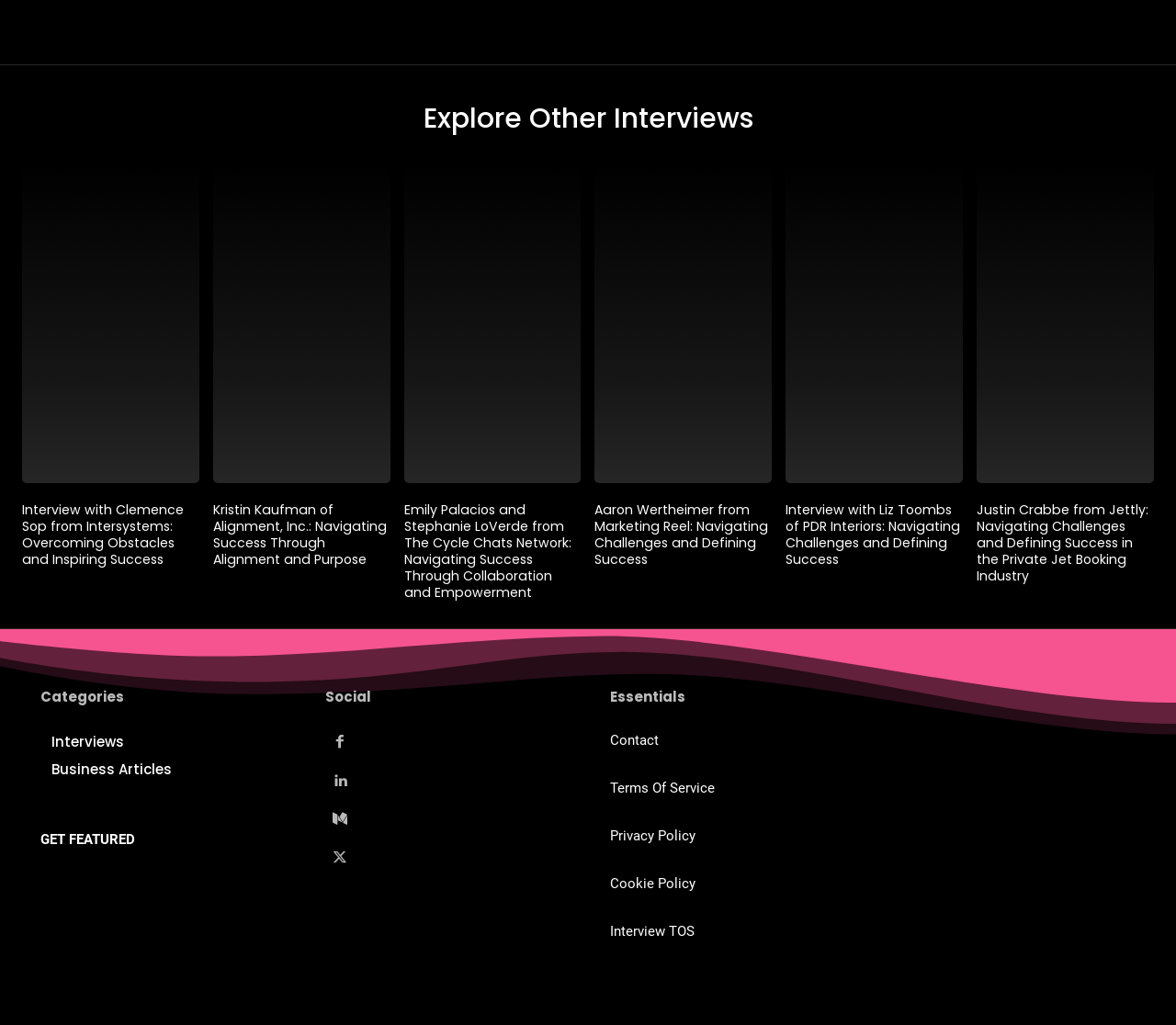Identify the bounding box coordinates of the region I need to click to complete this instruction: "Explore other interviews".

[0.36, 0.099, 0.64, 0.132]